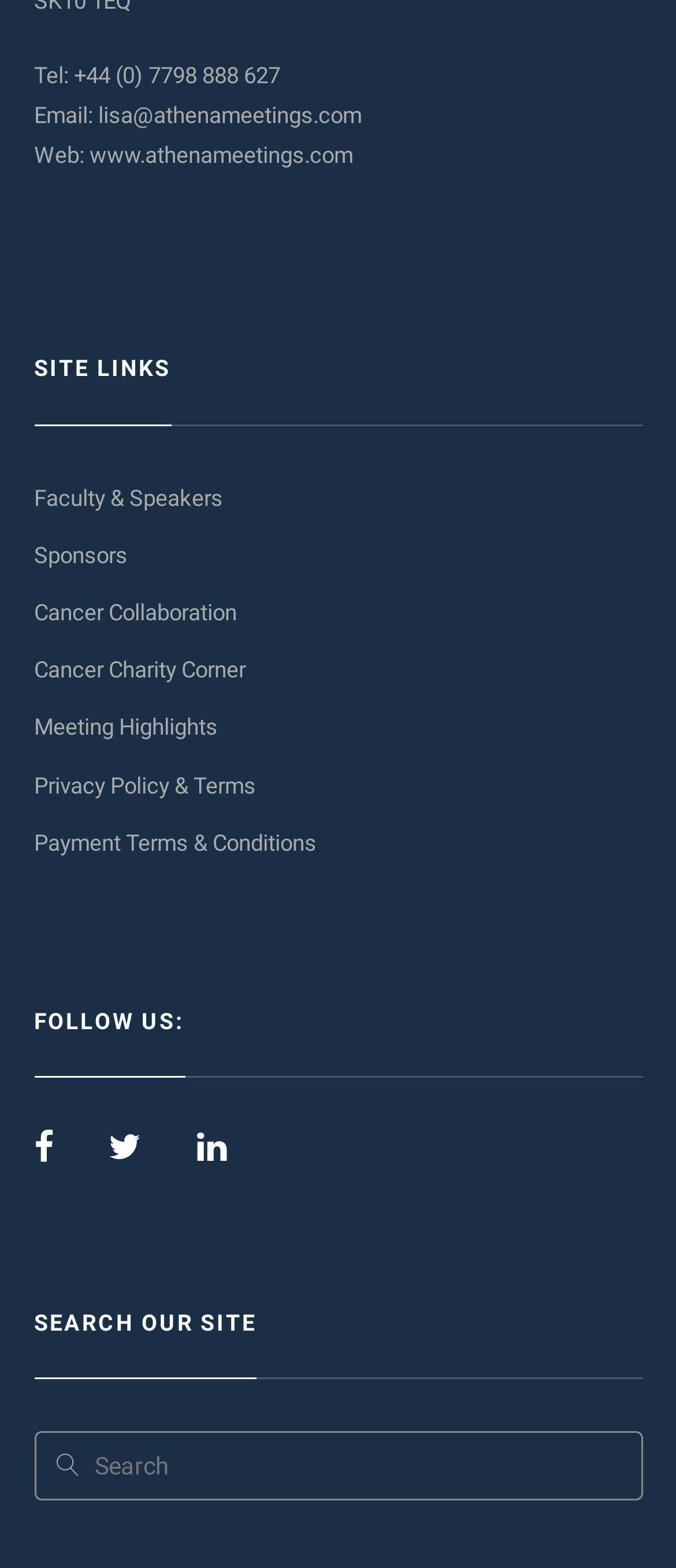Determine the coordinates of the bounding box that should be clicked to complete the instruction: "read Privacy Policy & Terms". The coordinates should be represented by four float numbers between 0 and 1: [left, top, right, bottom].

[0.05, 0.492, 0.378, 0.509]